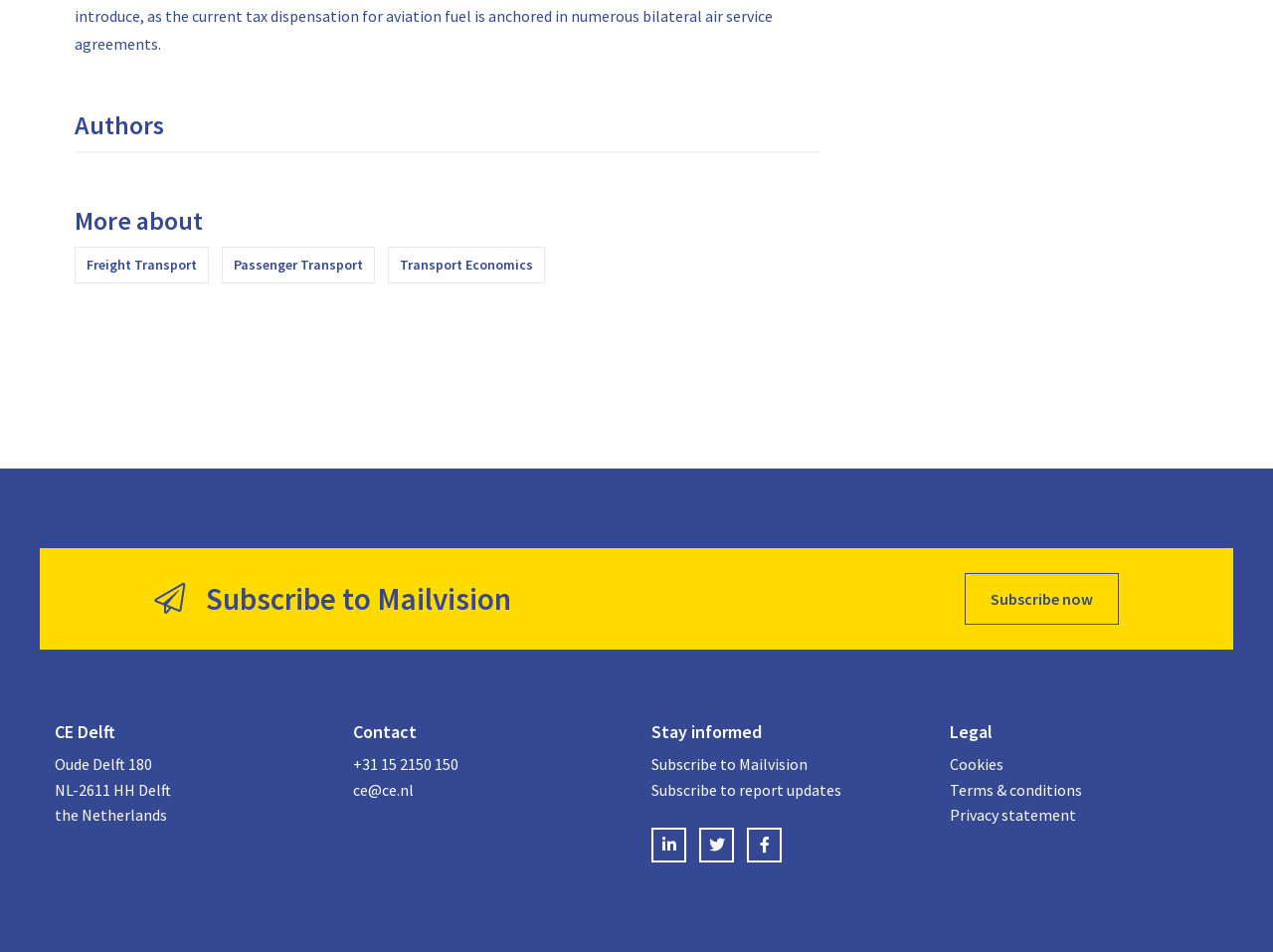Determine the bounding box coordinates of the section I need to click to execute the following instruction: "Contact us by phone". Provide the coordinates as four float numbers between 0 and 1, i.e., [left, top, right, bottom].

[0.277, 0.792, 0.36, 0.813]